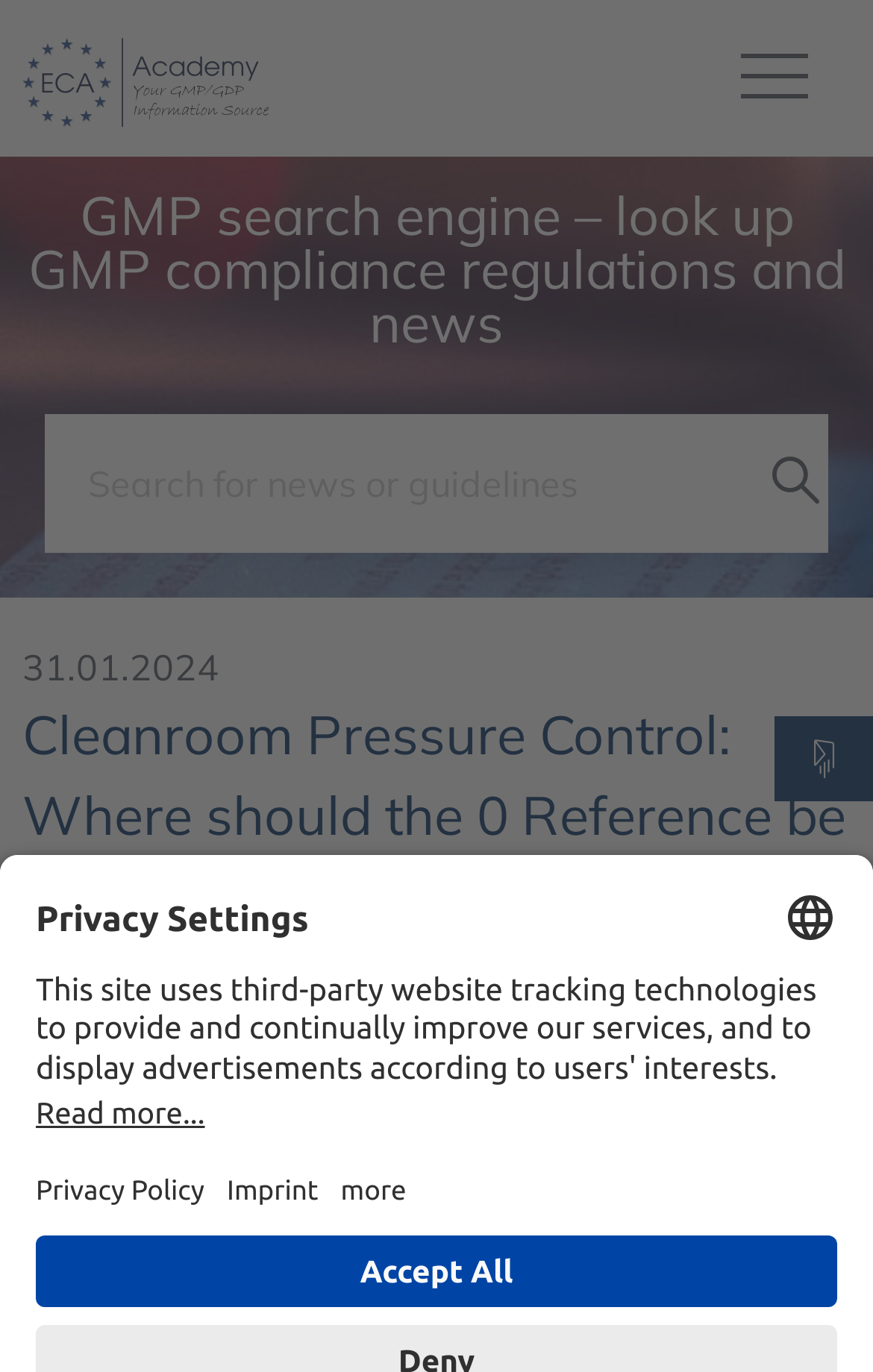Explain the webpage's layout and main content in detail.

The webpage is about cleanroom pressure control, specifically discussing where the 0 reference should be measured. At the top left, there is a figure with a link to the ECA Academy, accompanied by an image with the same name. Below this, there is a search bar with a placeholder text "Search for news or guidelines" and a "Filter search results" button to its right.

On the top right, there is a static text "GMP search engine – look up GMP compliance regulations and news". Below this, there is a time element displaying the date "31.01.2024". The main heading "Cleanroom Pressure Control: Where should the 0 Reference be measured?" is located in the middle of the page.

At the bottom of the page, there is a section with privacy settings, including a heading "Privacy Settings", a "Select language" button with a dropdown list, and a "Read more..." button. There are also links to "Open Privacy Policy" and "Open Imprint" on the left, and a "more" button on the right. Finally, there is an "Accept All" button at the very bottom of the page.